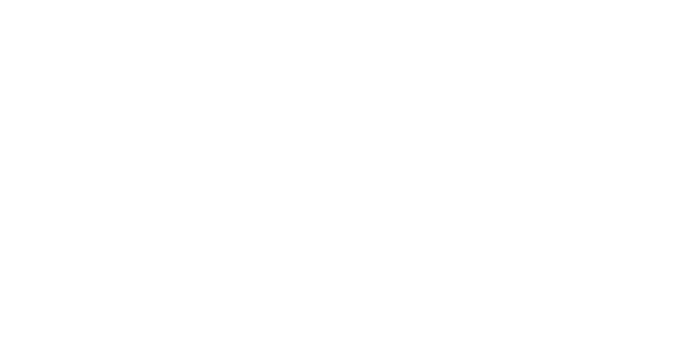Offer an in-depth description of the image shown.

This image features a striking photograph from the September 2014 issue of Vogue Paris, showcasing the work of renowned makeup artist Georgina Graham. The shoot, which highlights the enchanting Carla Bruni, was captured by photographer Alasdair McLellan, with styling conducted by Suzanne Koller and hair by Odile Gilbert. The accompanying text emphasizes the cinematic and classic aesthetic achieved through the makeup, featuring smokey browns and nude lips that enhance Bruni's exquisite features. The article encapsulates Graham's detailed approach to makeup, mentioning specific products used to create a flawless look, including Weleda Skin Food and Estée Lauder Stress Relief Eye Mask. This article invites readers into the world of high fashion, emphasizing the artistry behind iconic magazine photography.